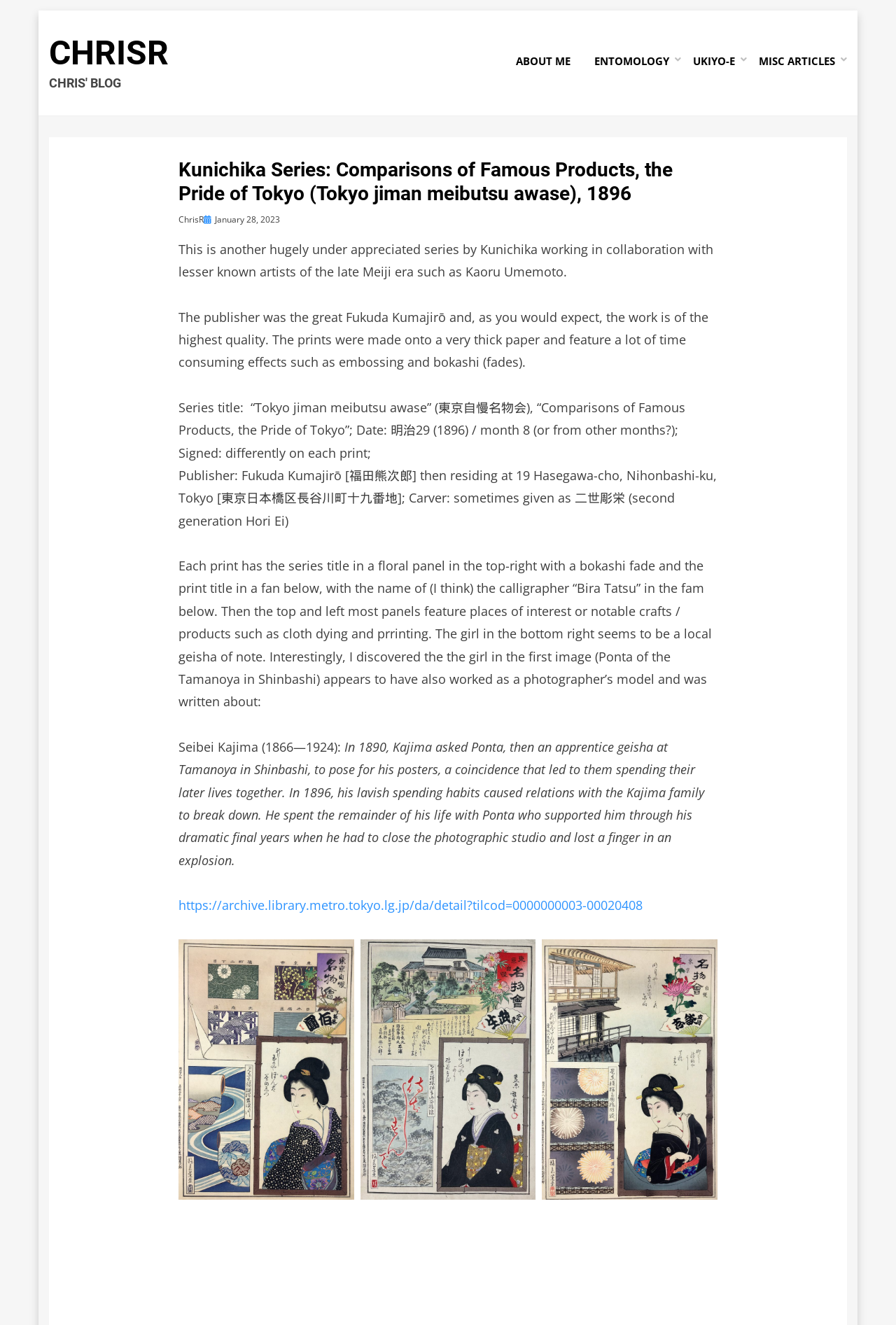Respond to the question below with a single word or phrase:
What is the name of the series title?

Tokyo jiman meibutsu awase